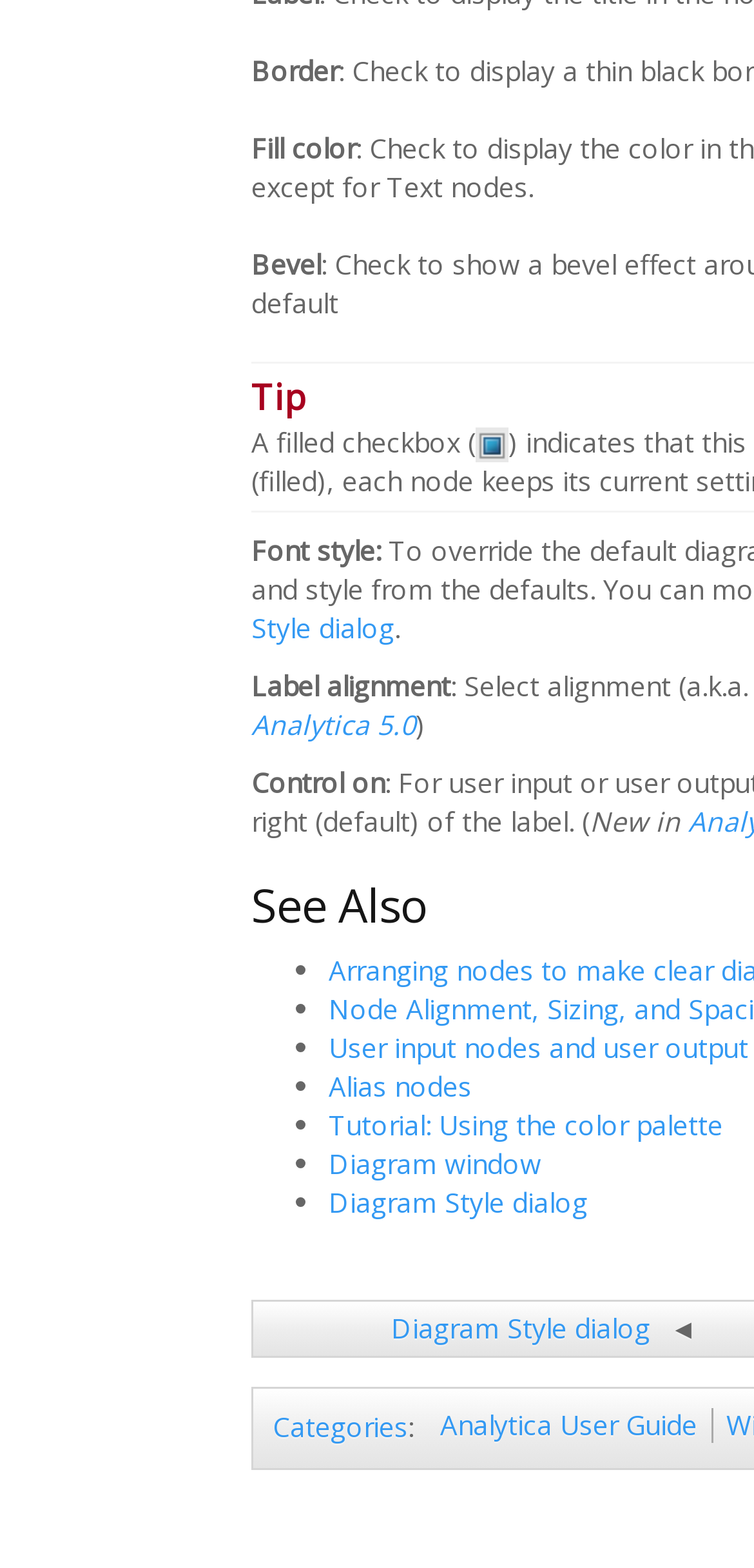Identify the bounding box for the UI element that is described as follows: "Diagram Style dialog".

[0.519, 0.835, 0.863, 0.858]